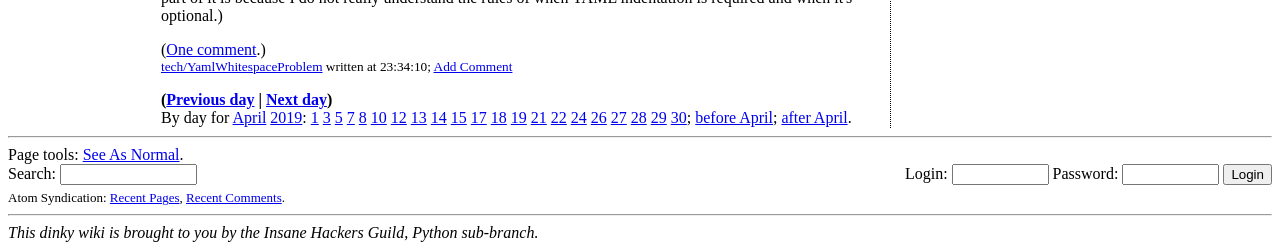Can you show the bounding box coordinates of the region to click on to complete the task described in the instruction: "Click the Everything Grad Logo"?

None